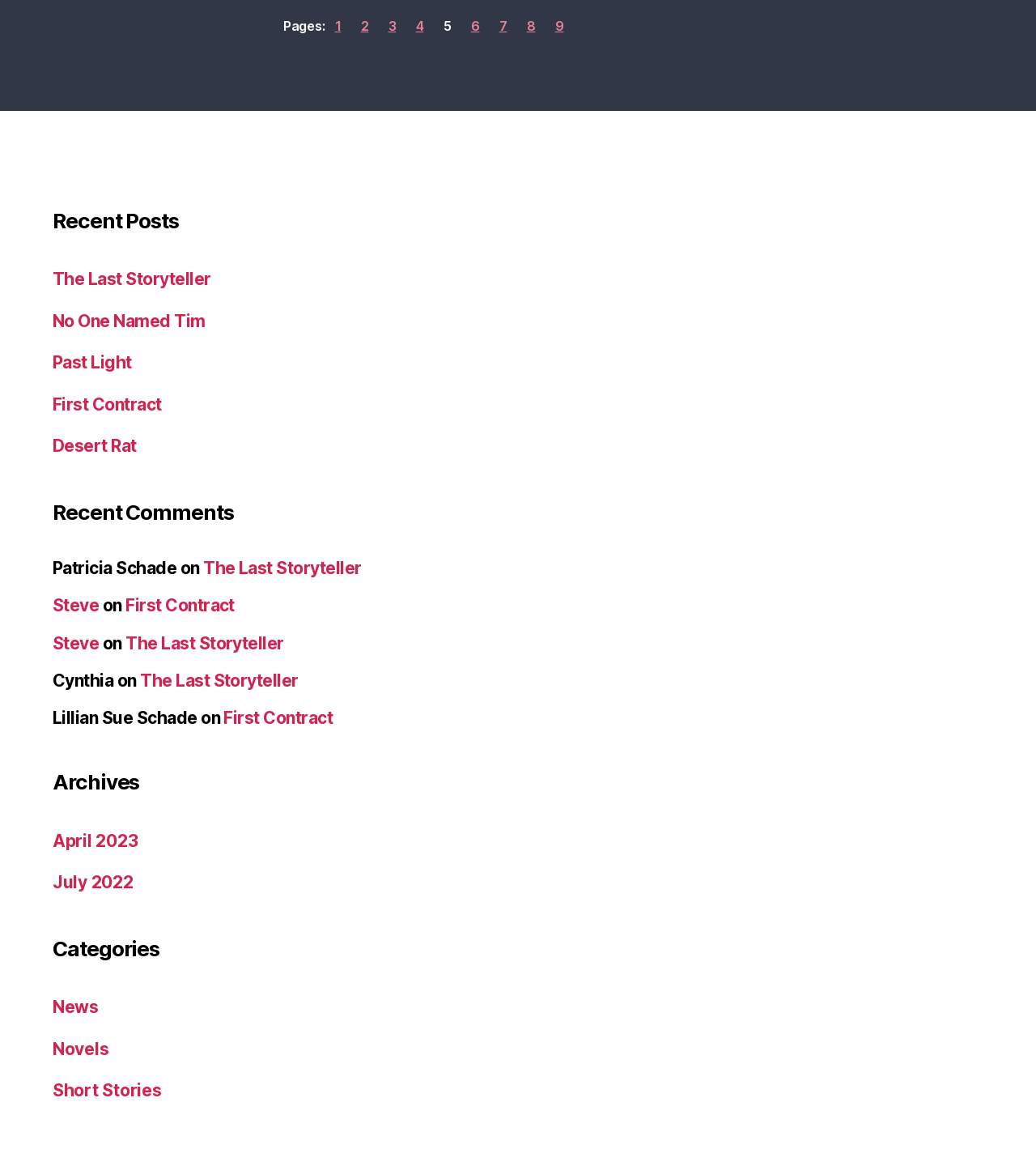Identify the bounding box coordinates for the UI element described as: "The Last Storyteller".

[0.196, 0.524, 0.349, 0.541]